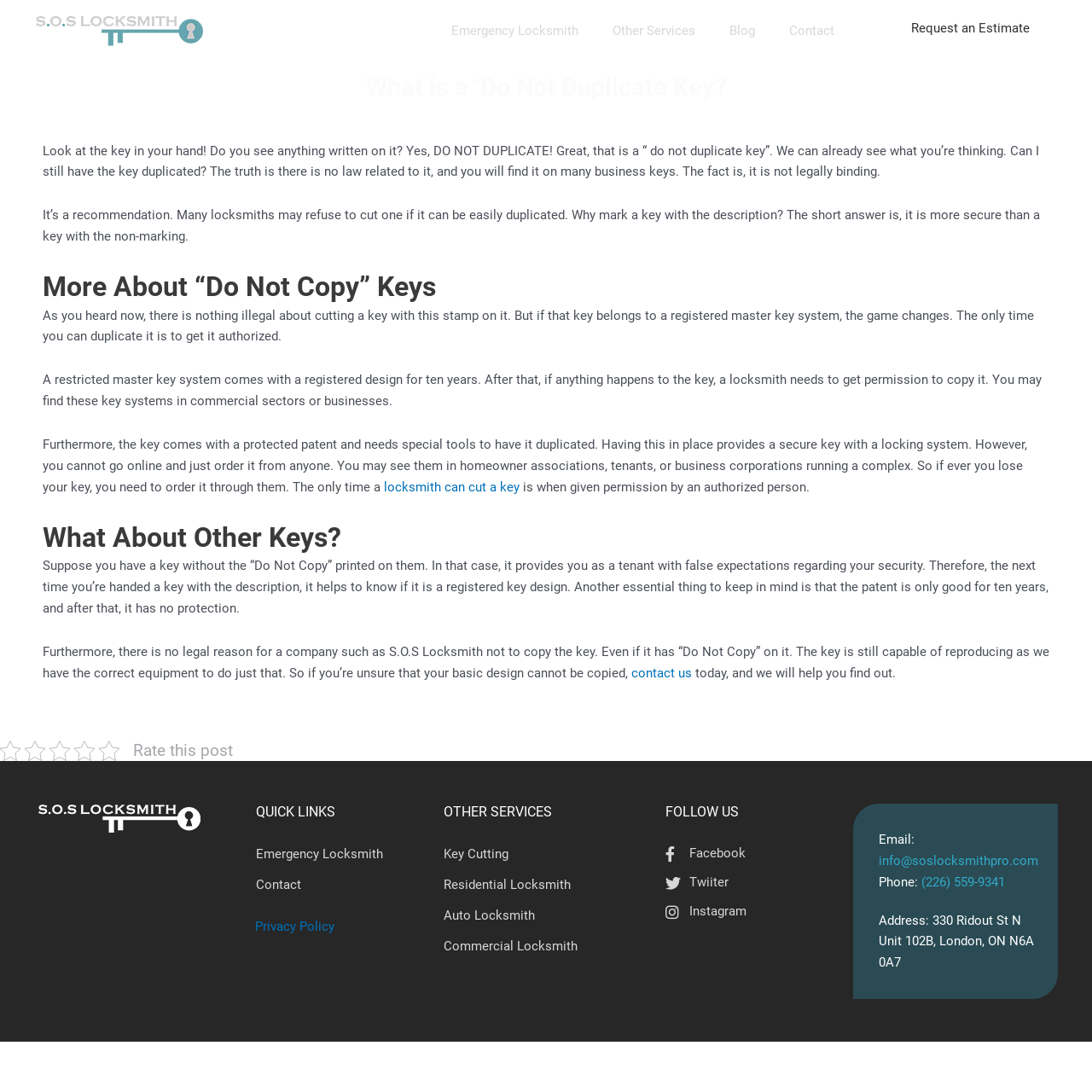Given the element description alt="SOS-Locksmith", identify the bounding box coordinates for the UI element on the webpage screenshot. The format should be (top-left x, top-left y, bottom-right x, bottom-right y), with values between 0 and 1.

[0.031, 0.736, 0.188, 0.764]